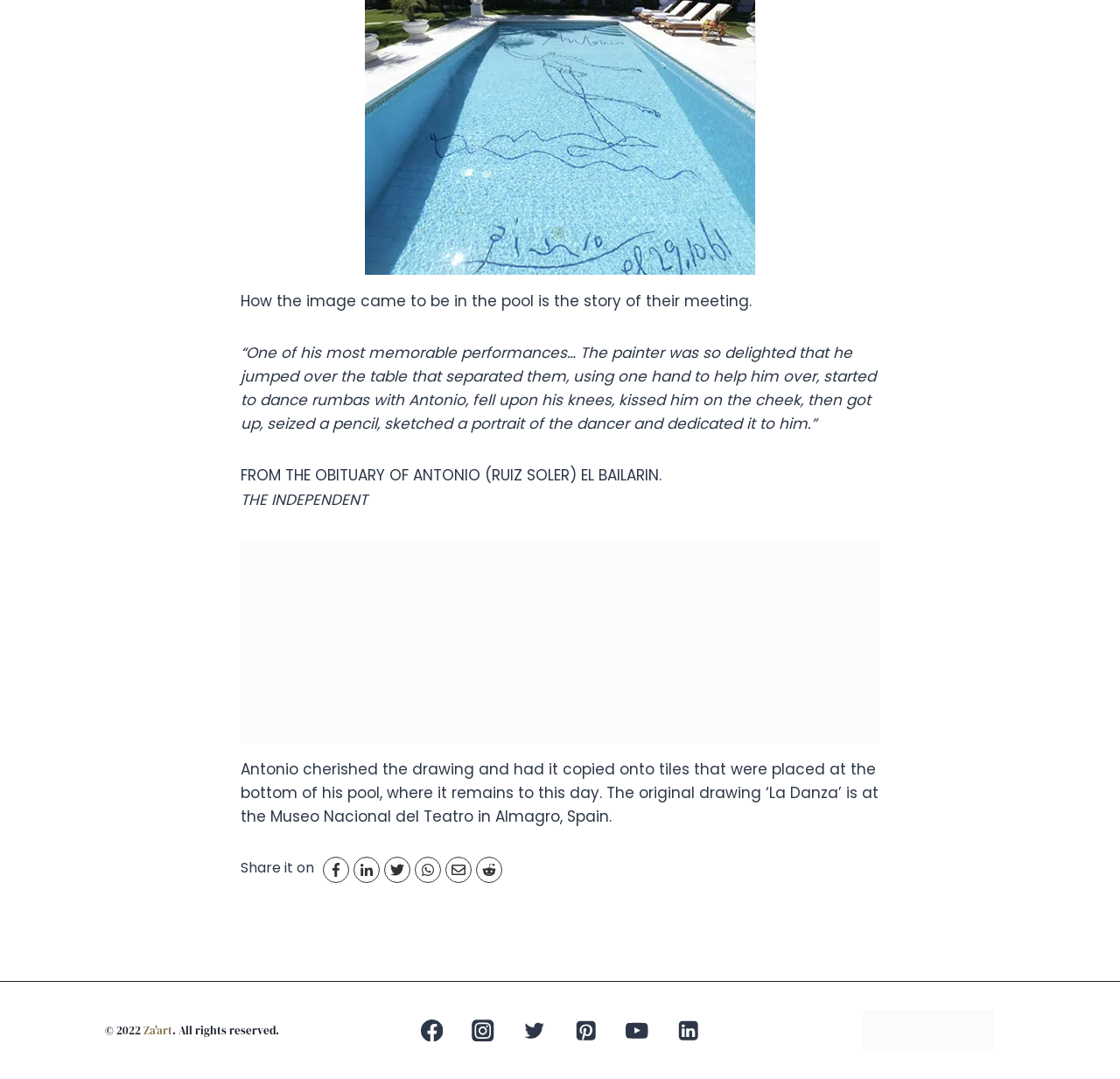Identify the bounding box coordinates of the section to be clicked to complete the task described by the following instruction: "Share on LinkedIn". The coordinates should be four float numbers between 0 and 1, formatted as [left, top, right, bottom].

[0.316, 0.794, 0.339, 0.818]